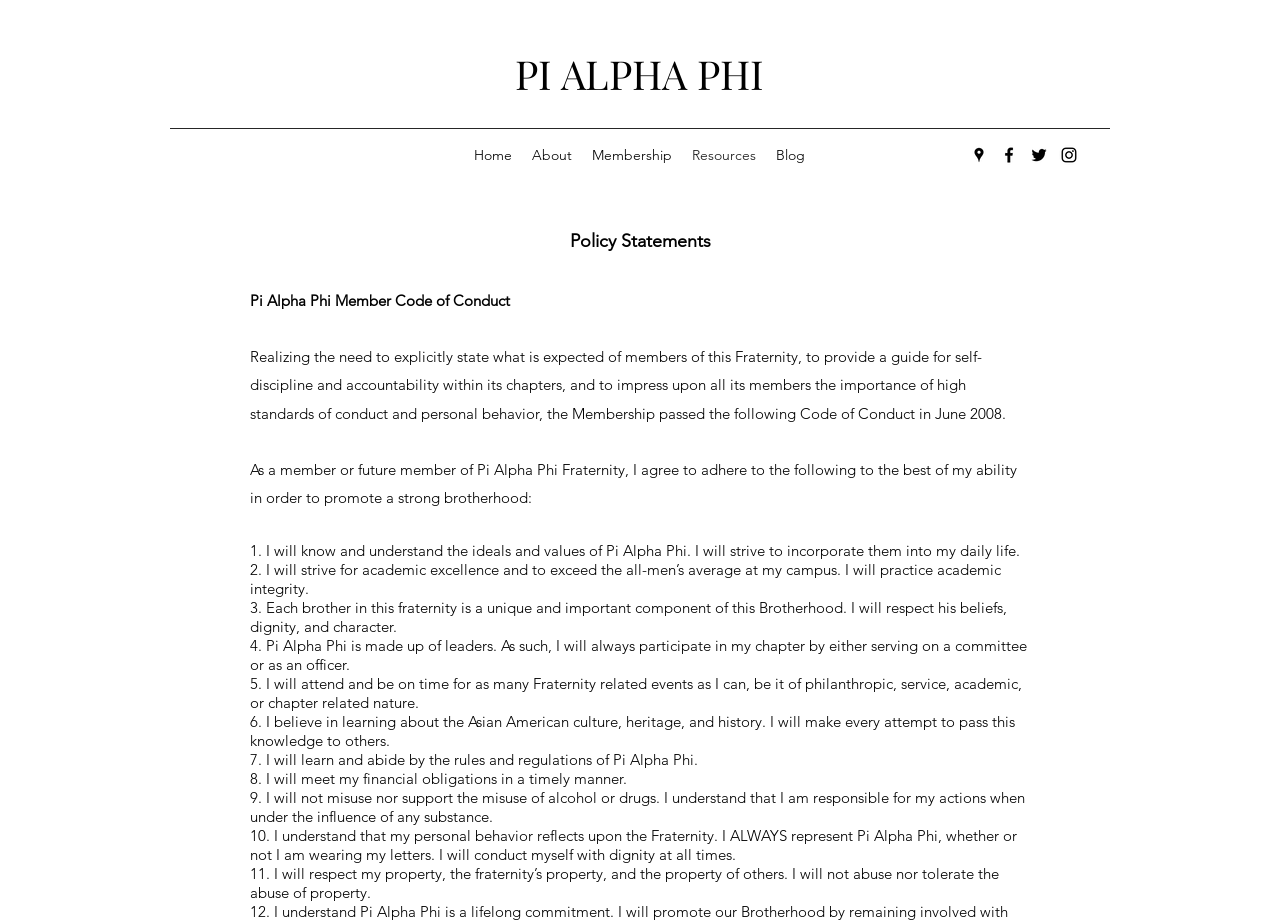Determine the bounding box coordinates of the clickable region to follow the instruction: "Click the PI ALPHA PHI link".

[0.402, 0.051, 0.597, 0.108]